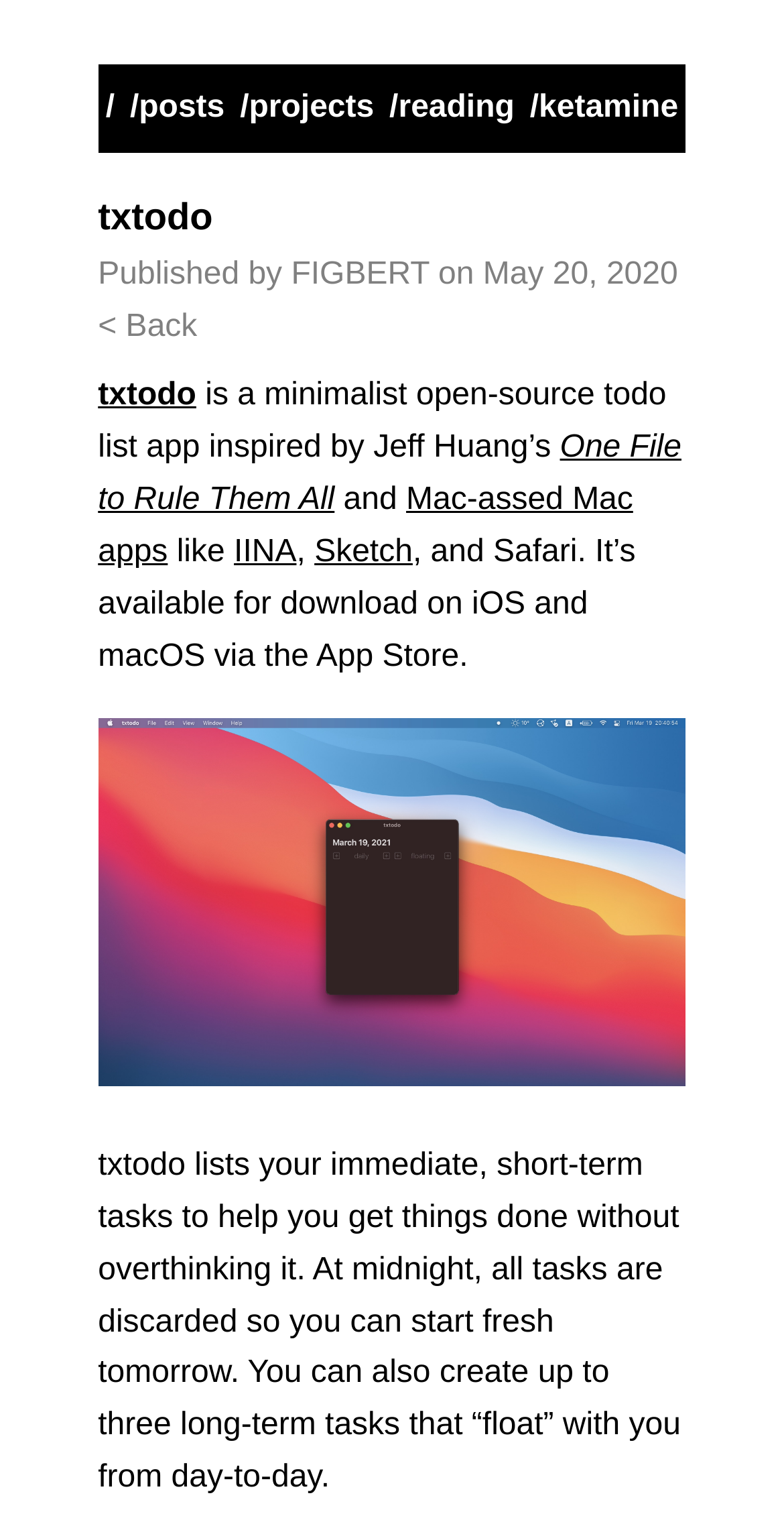Provide the bounding box coordinates for the area that should be clicked to complete the instruction: "read more about txtodo".

[0.125, 0.25, 0.25, 0.273]